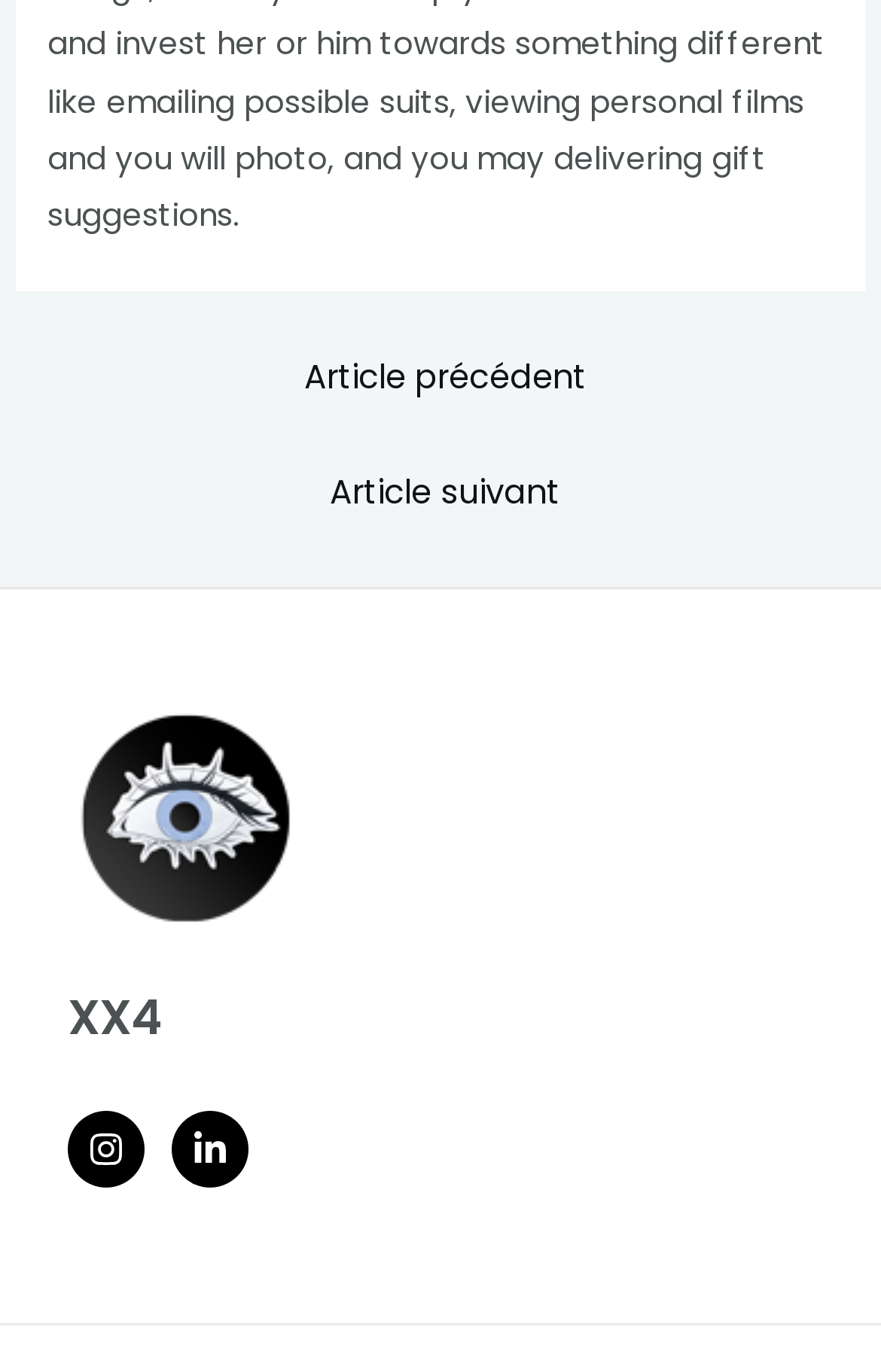What is the purpose of the navigation section?
Look at the image and respond with a one-word or short-phrase answer.

To navigate through articles